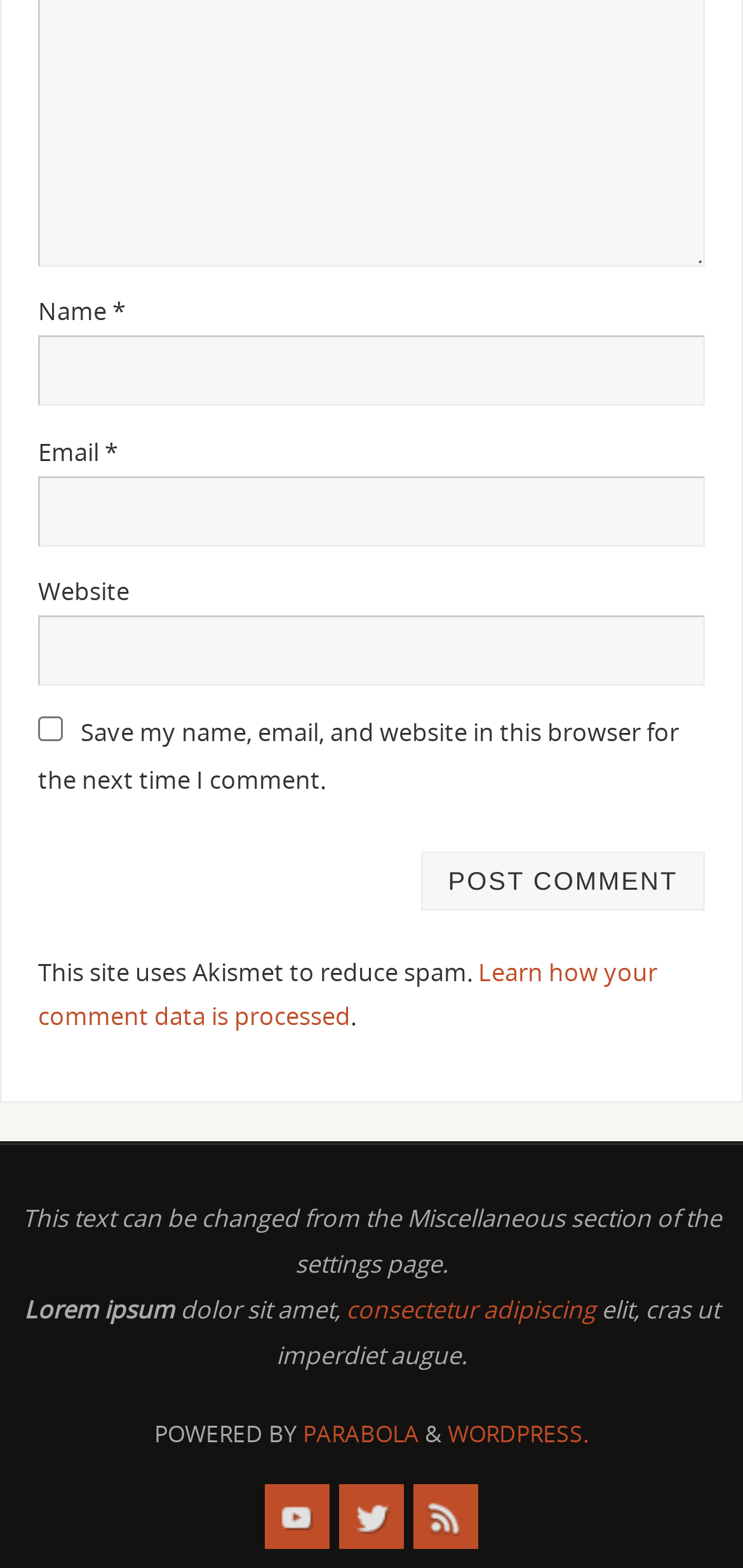Please identify the bounding box coordinates of the region to click in order to complete the task: "Read the Privacy Policy". The coordinates must be four float numbers between 0 and 1, specified as [left, top, right, bottom].

None